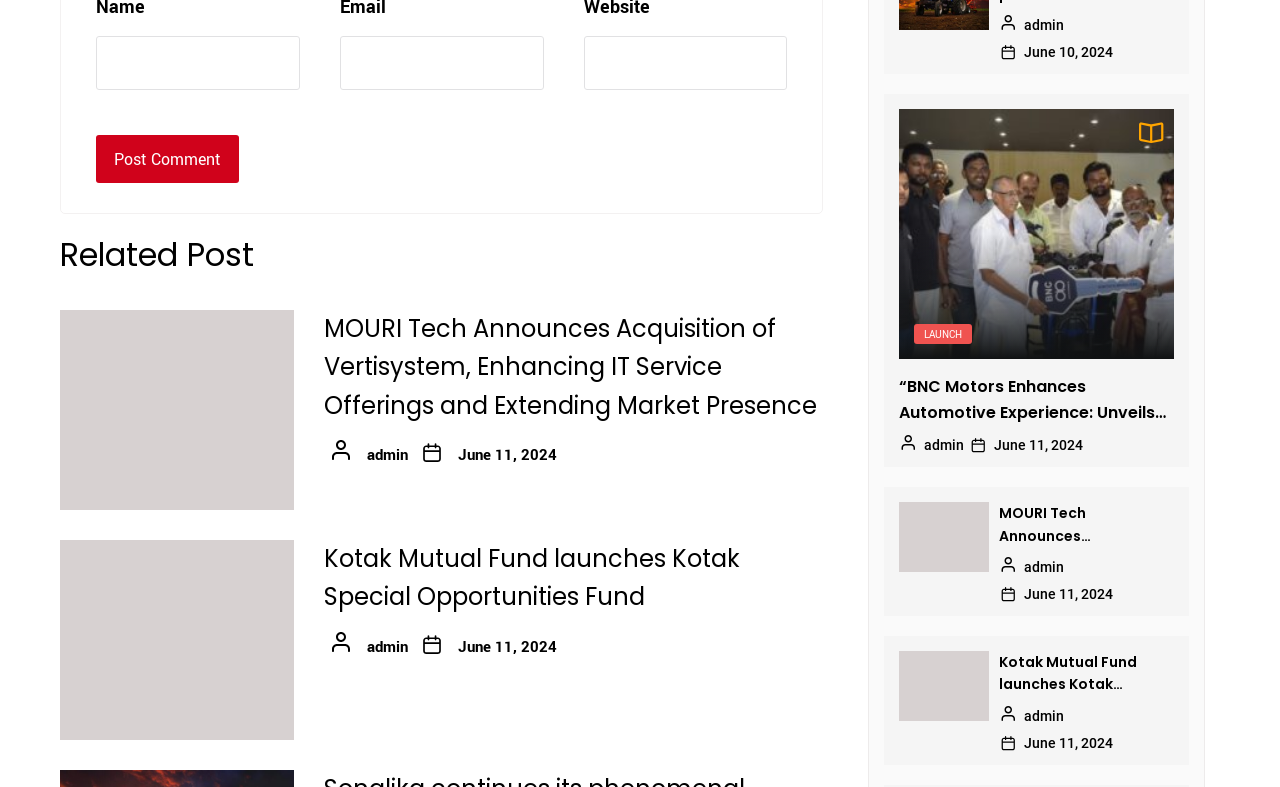Pinpoint the bounding box coordinates of the element you need to click to execute the following instruction: "Click the 'MOURI Tech Announces Acquisition of Vertisystem, Enhancing IT Service Offerings and Extending Market Presence' link". The bounding box should be represented by four float numbers between 0 and 1, in the format [left, top, right, bottom].

[0.047, 0.394, 0.23, 0.648]